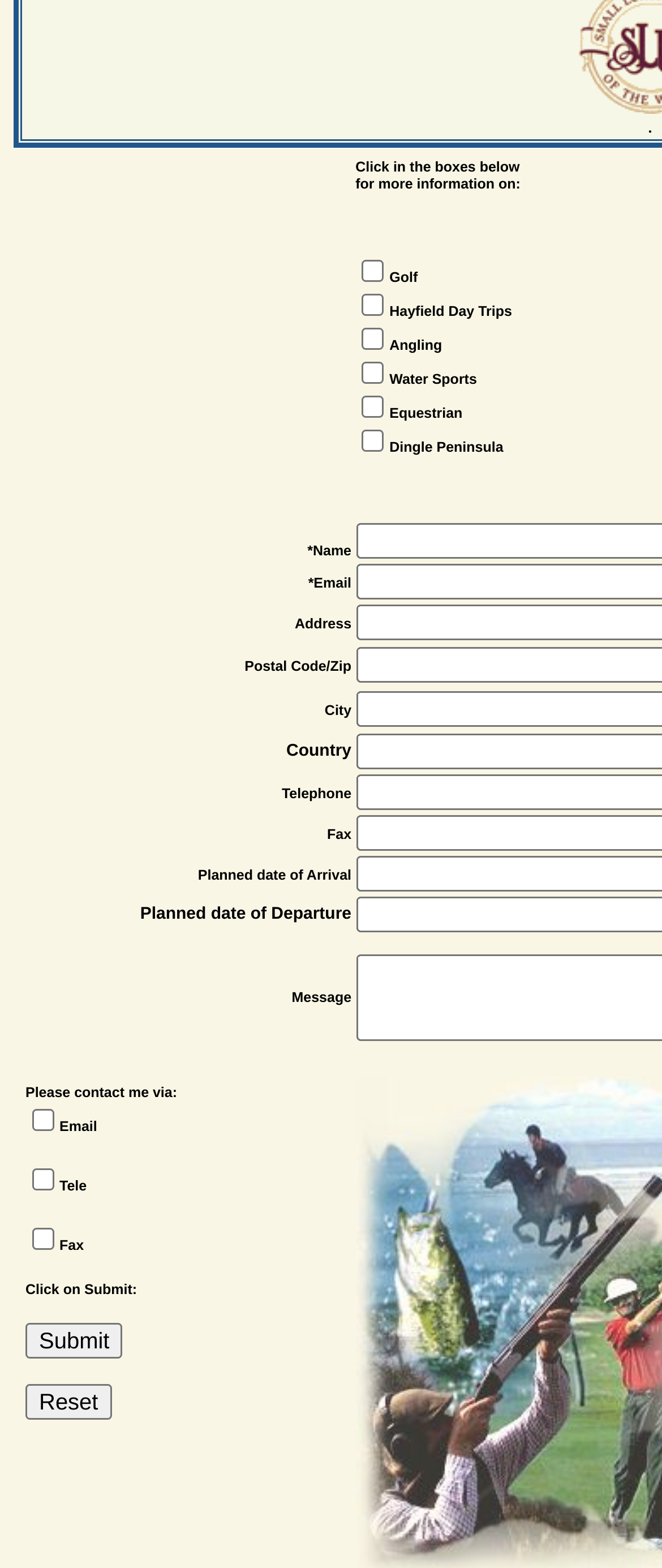What is the label for the first column in the table?
Provide a thorough and detailed answer to the question.

The label for the first column in the table is 'Name' which is a static text element located at the coordinates [0.036, 0.332, 0.533, 0.357] within the LayoutTableCell element.